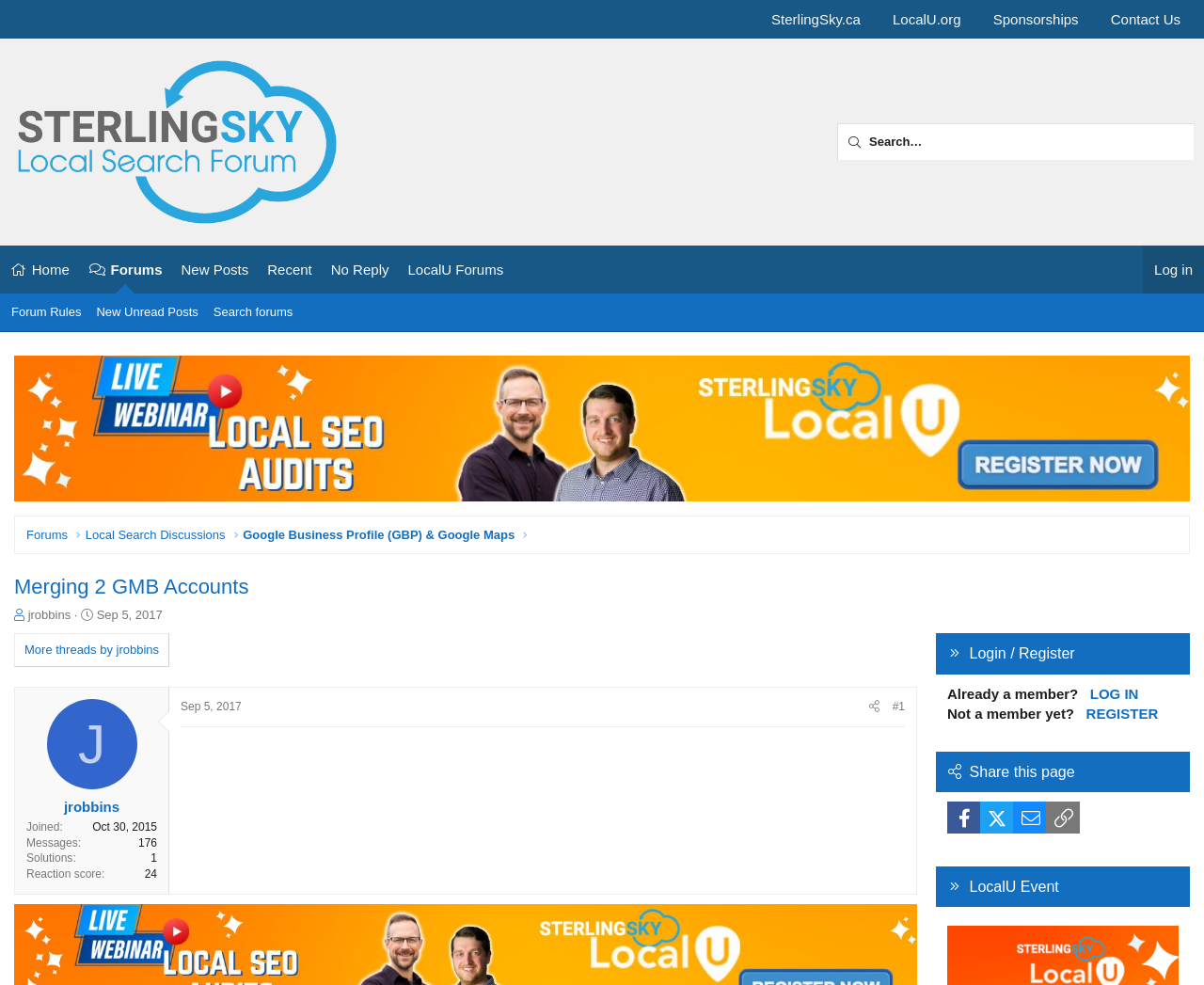Please answer the following question using a single word or phrase: 
Who started the thread?

jrobbins